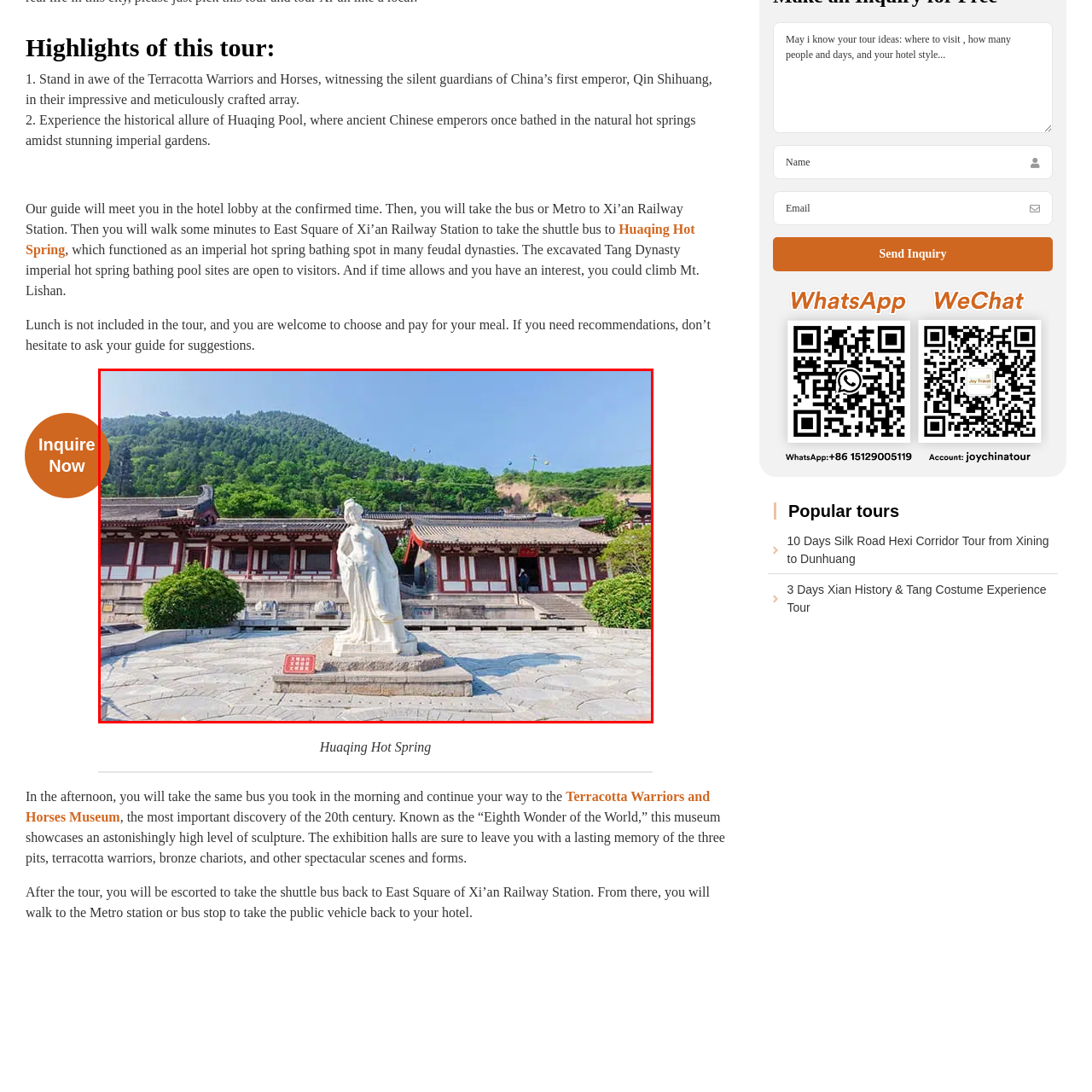Describe extensively the image that is contained within the red box.

The image showcases a serene scene at Huaqing Hot Springs, a historical site renowned for its picturesque gardens and imperial significance. In the foreground stands an elegant statue, embodying the rich cultural heritage of the area, while the background features traditional Chinese architecture set against a lush green hillside. This tranquil setting highlights the natural beauty that once attracted ancient Chinese emperors to the natural hot springs, emphasizing the allure of the site as a place of relaxation and historical significance. Visitors can immerse themselves in the beauty and history of Huaqing, making it a must-visit destination on any tour.